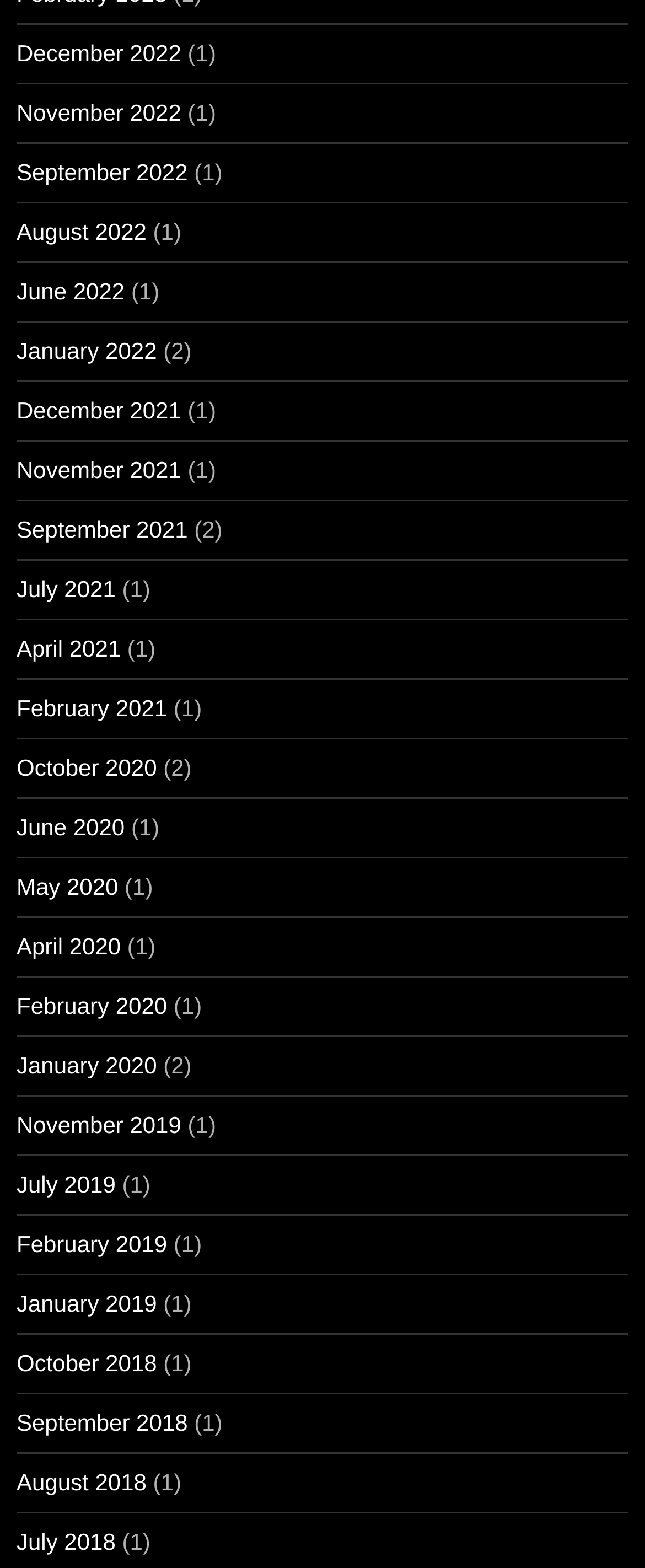How many links are there for the year 2021?
Carefully analyze the image and provide a detailed answer to the question.

I counted the number of links that have '2021' in their text and found that there are three links: November 2021, September 2021, and July 2021.